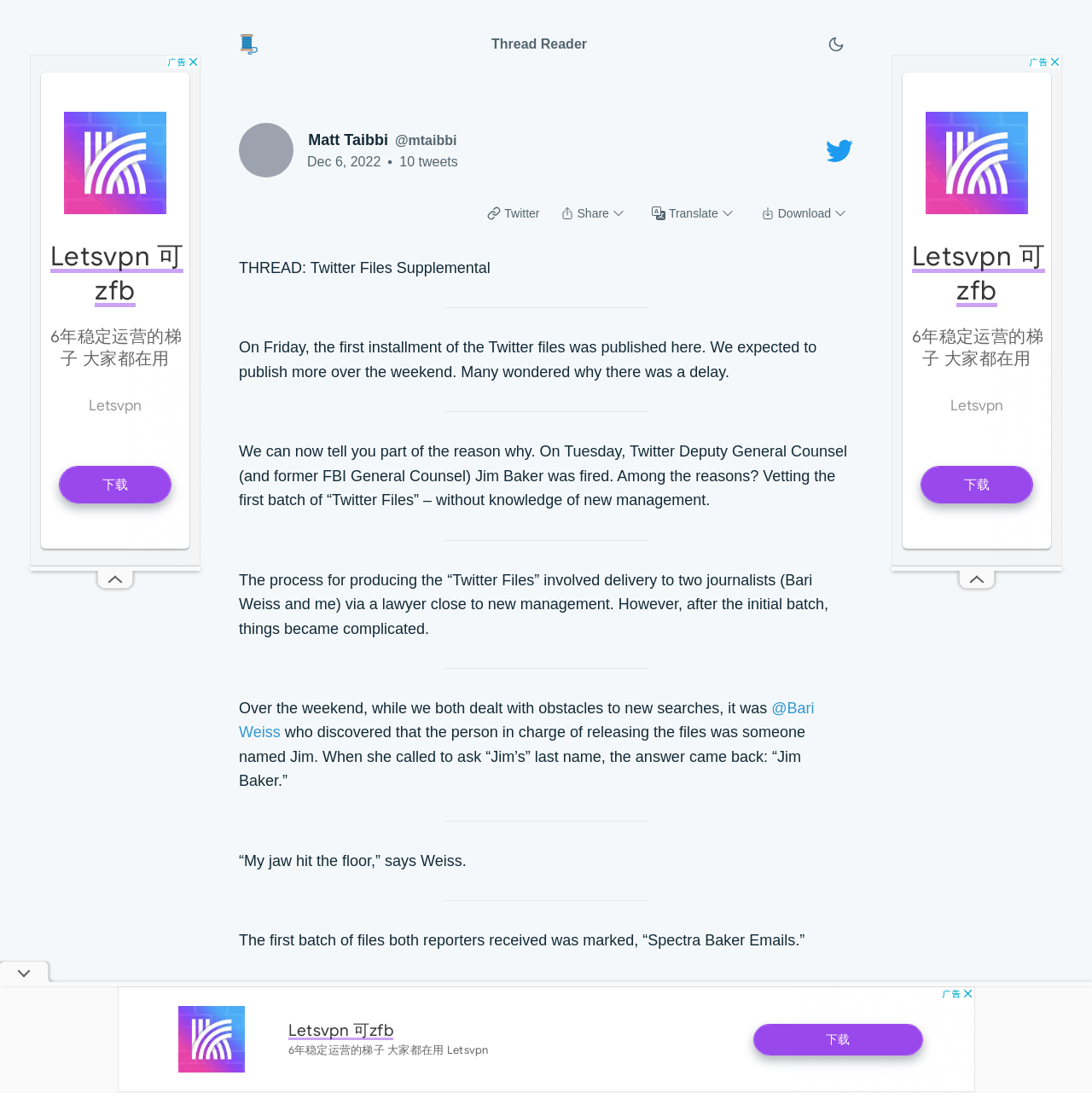Respond to the following query with just one word or a short phrase: 
What is the author's name?

Matt Taibbi